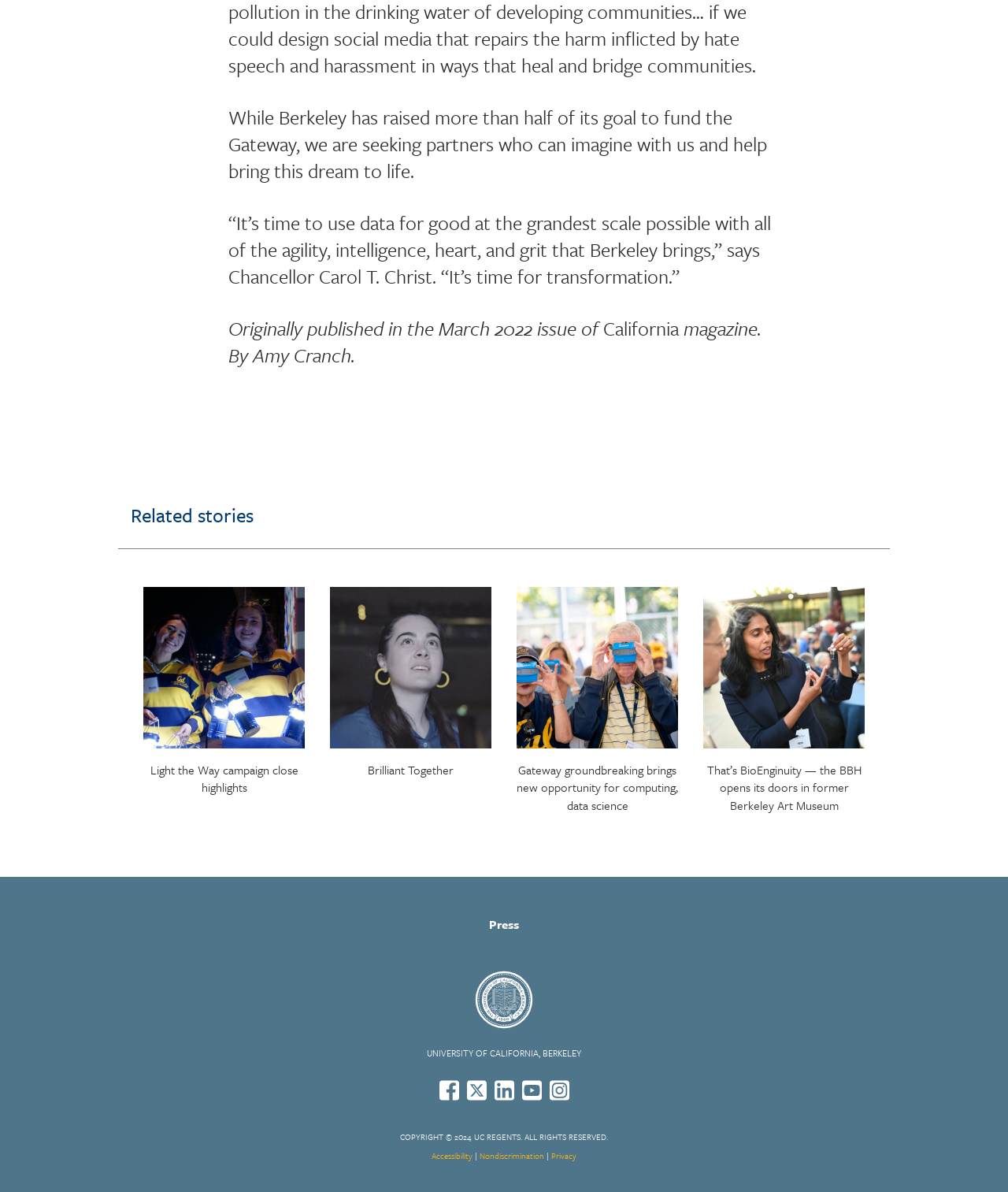How many related stories are there?
Using the image as a reference, give an elaborate response to the question.

I counted the number of figure elements with a figcaption and a link to a story, which are located below the 'Related stories' heading. There are four such elements, each representing a related story.